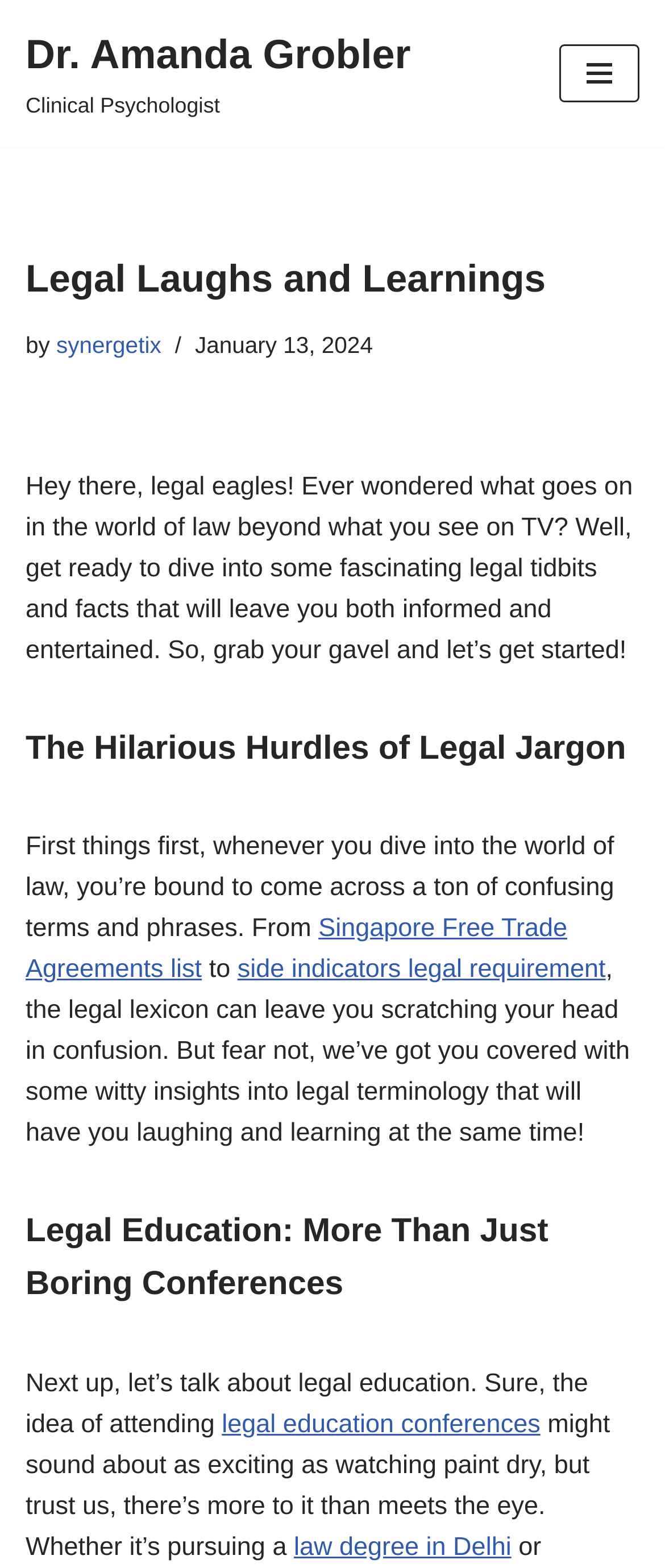Based on the element description "side indicators legal requirement", predict the bounding box coordinates of the UI element.

[0.357, 0.609, 0.911, 0.628]